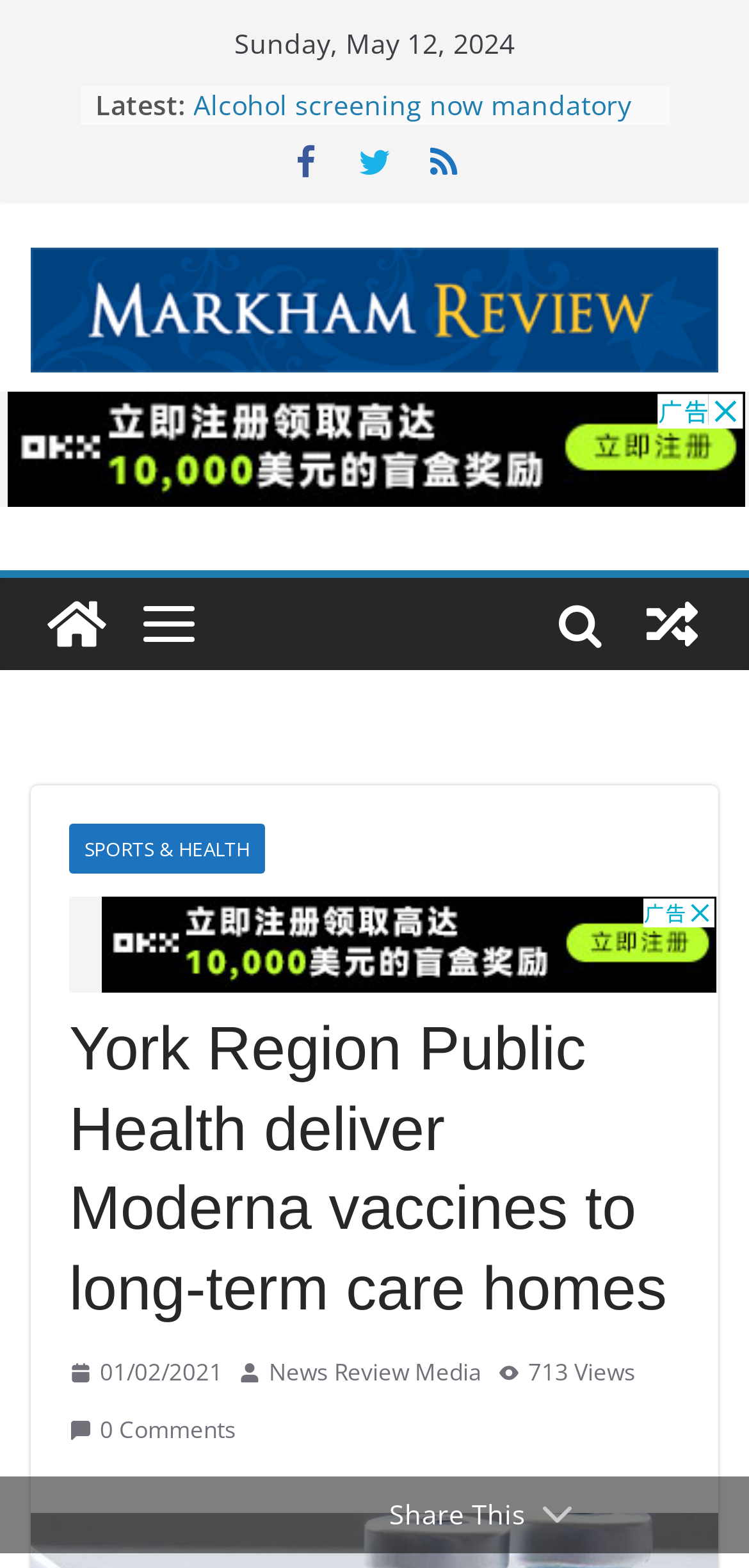Please identify the primary heading of the webpage and give its text content.

York Region Public Health deliver Moderna vaccines to long-term care homes